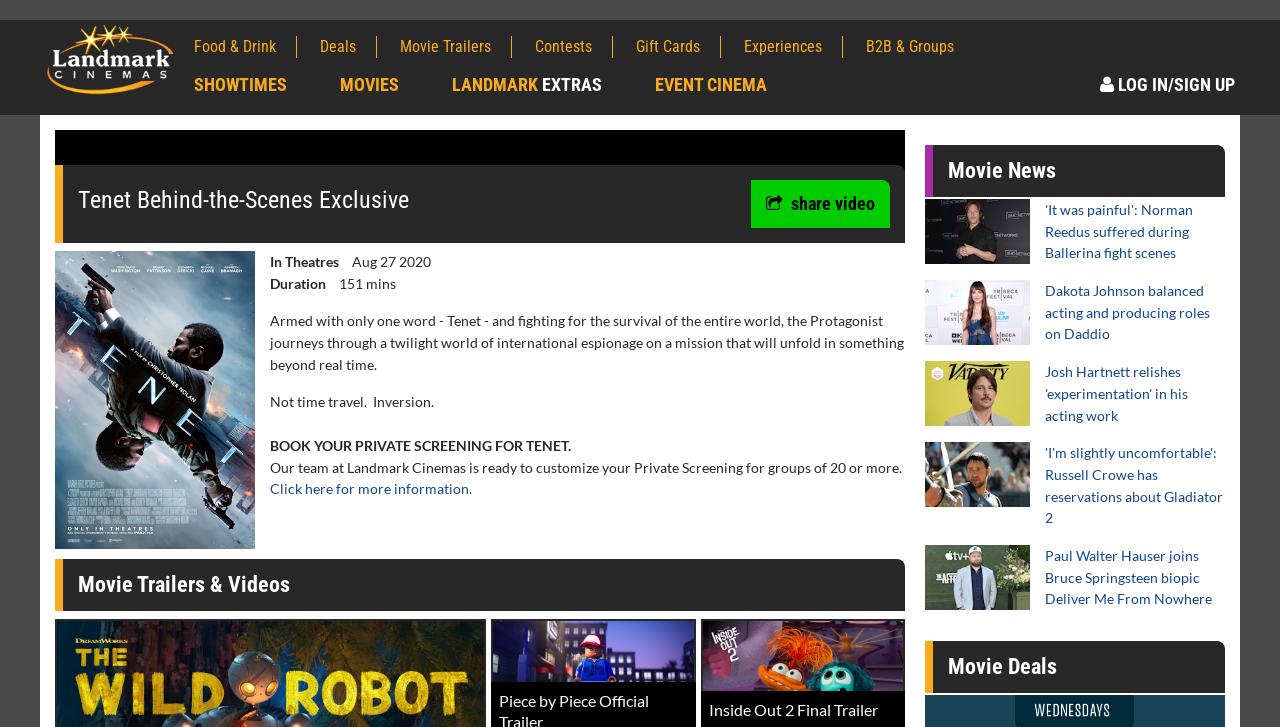Identify the bounding box coordinates of the region that should be clicked to execute the following instruction: "Click on Food & Drink".

[0.152, 0.05, 0.232, 0.079]